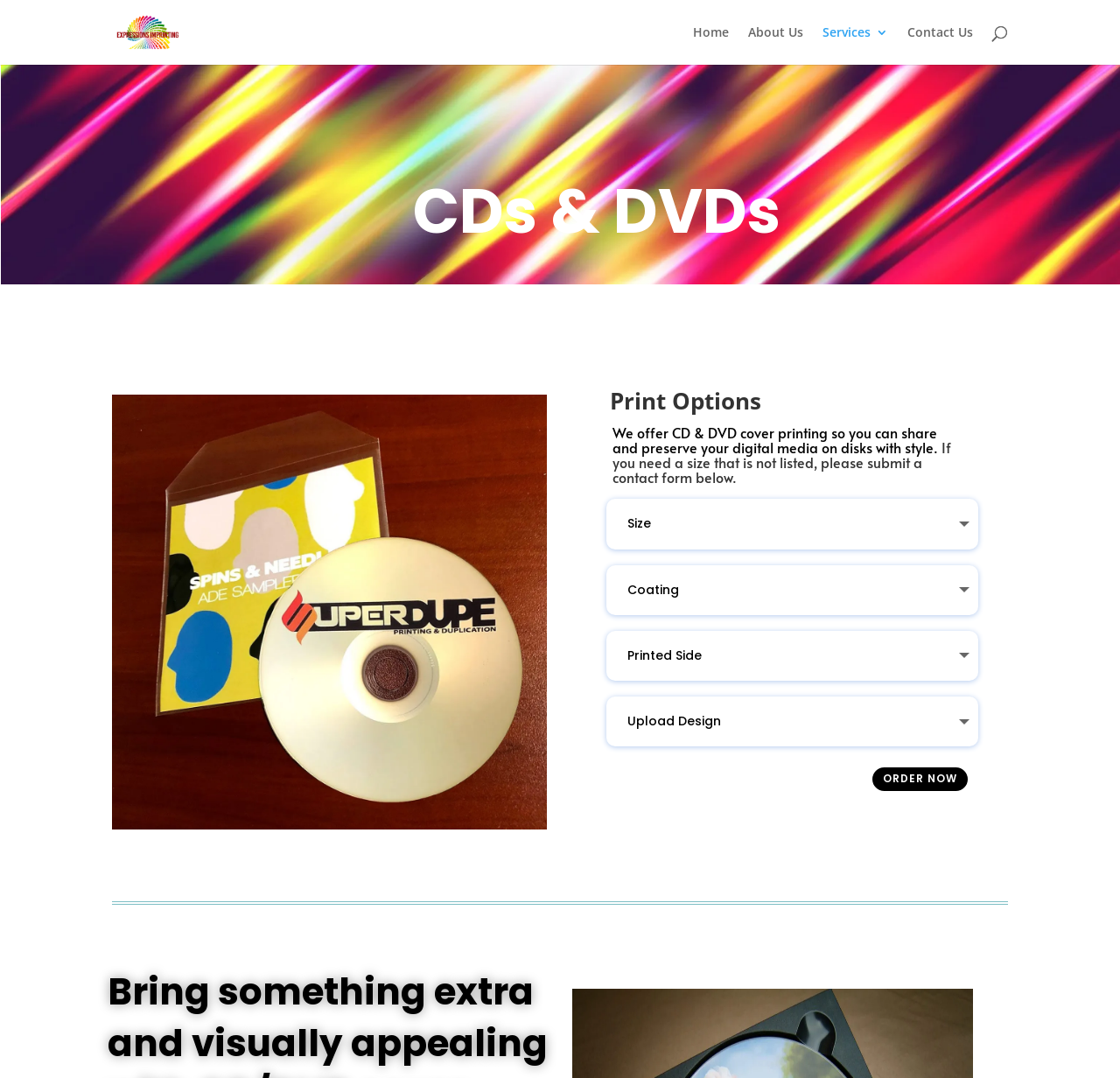Identify the bounding box for the UI element described as: "Proudly powered by WordPress". Ensure the coordinates are four float numbers between 0 and 1, formatted as [left, top, right, bottom].

None